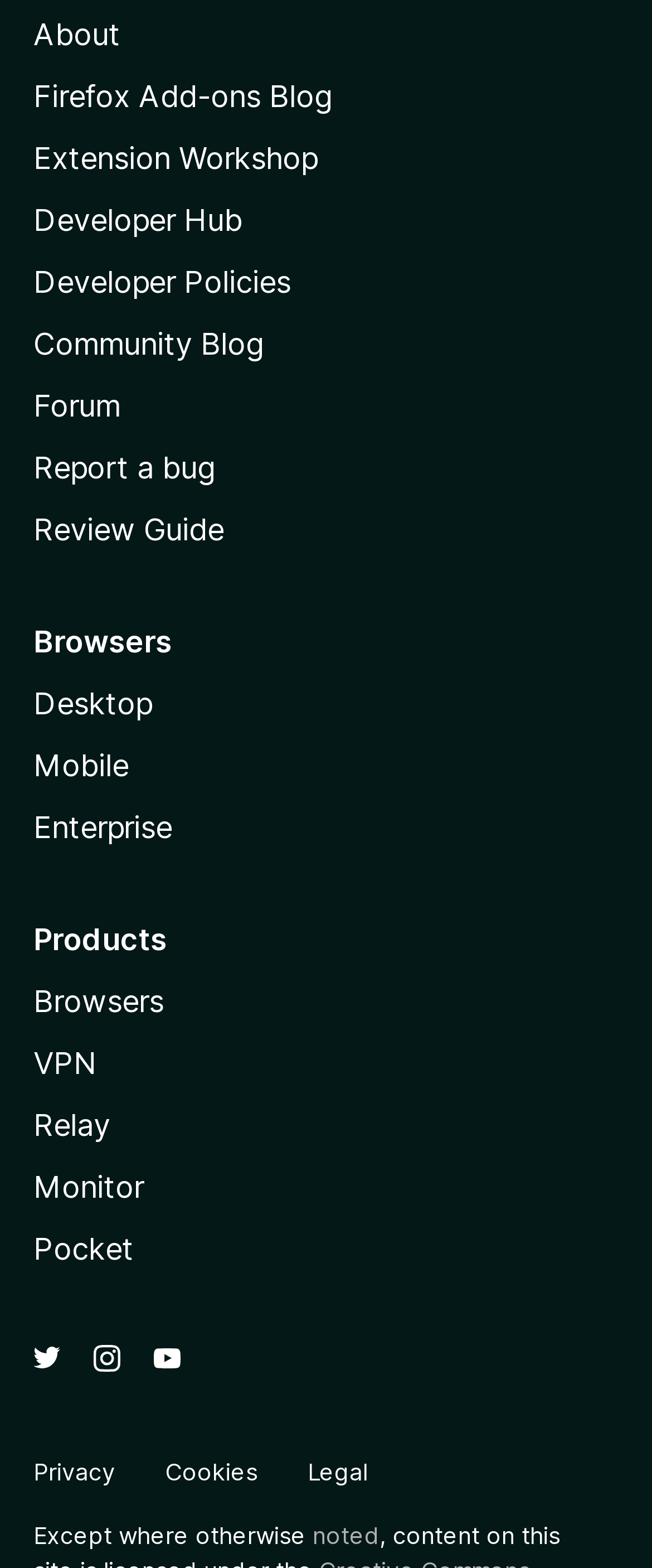Please determine the bounding box coordinates of the area that needs to be clicked to complete this task: 'Go to Extension Workshop'. The coordinates must be four float numbers between 0 and 1, formatted as [left, top, right, bottom].

[0.051, 0.09, 0.487, 0.112]